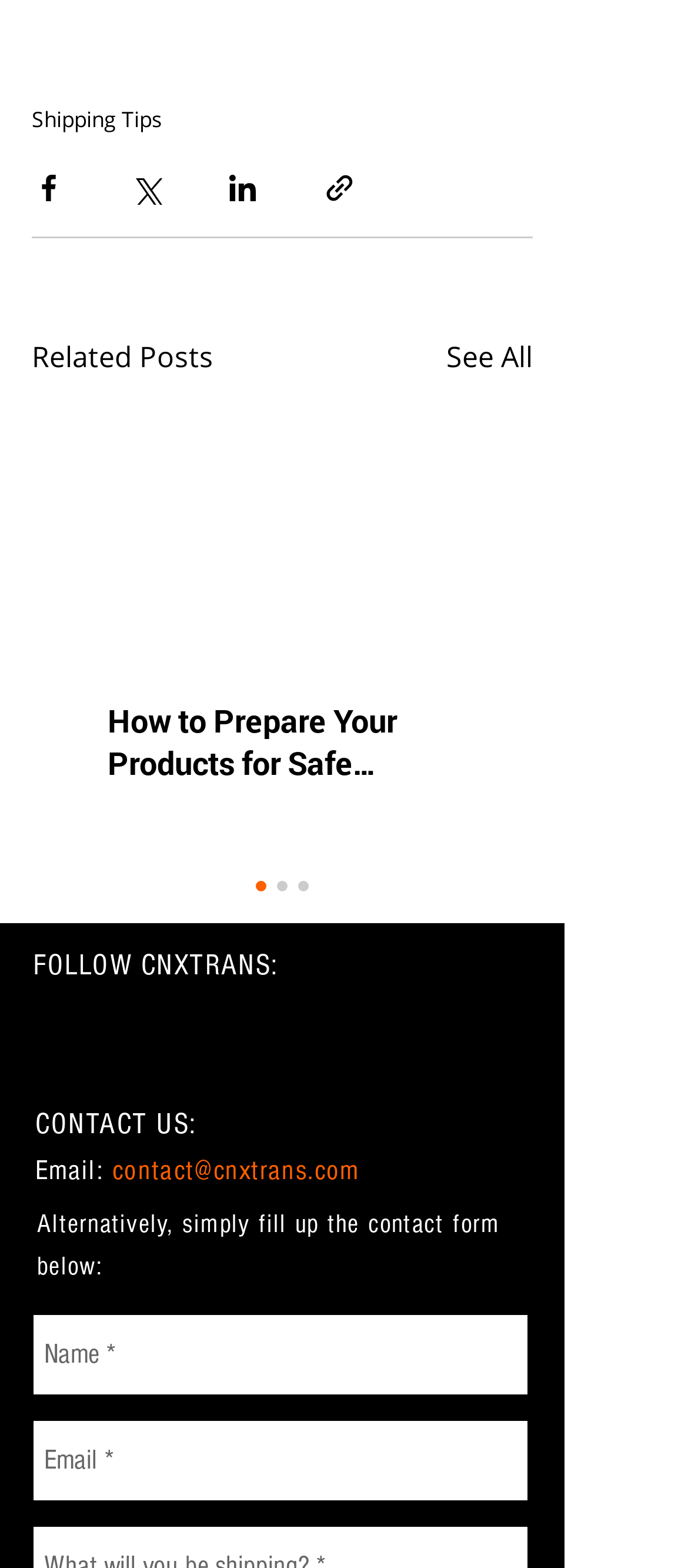How many links are in the 'Related Posts' section? Observe the screenshot and provide a one-word or short phrase answer.

2